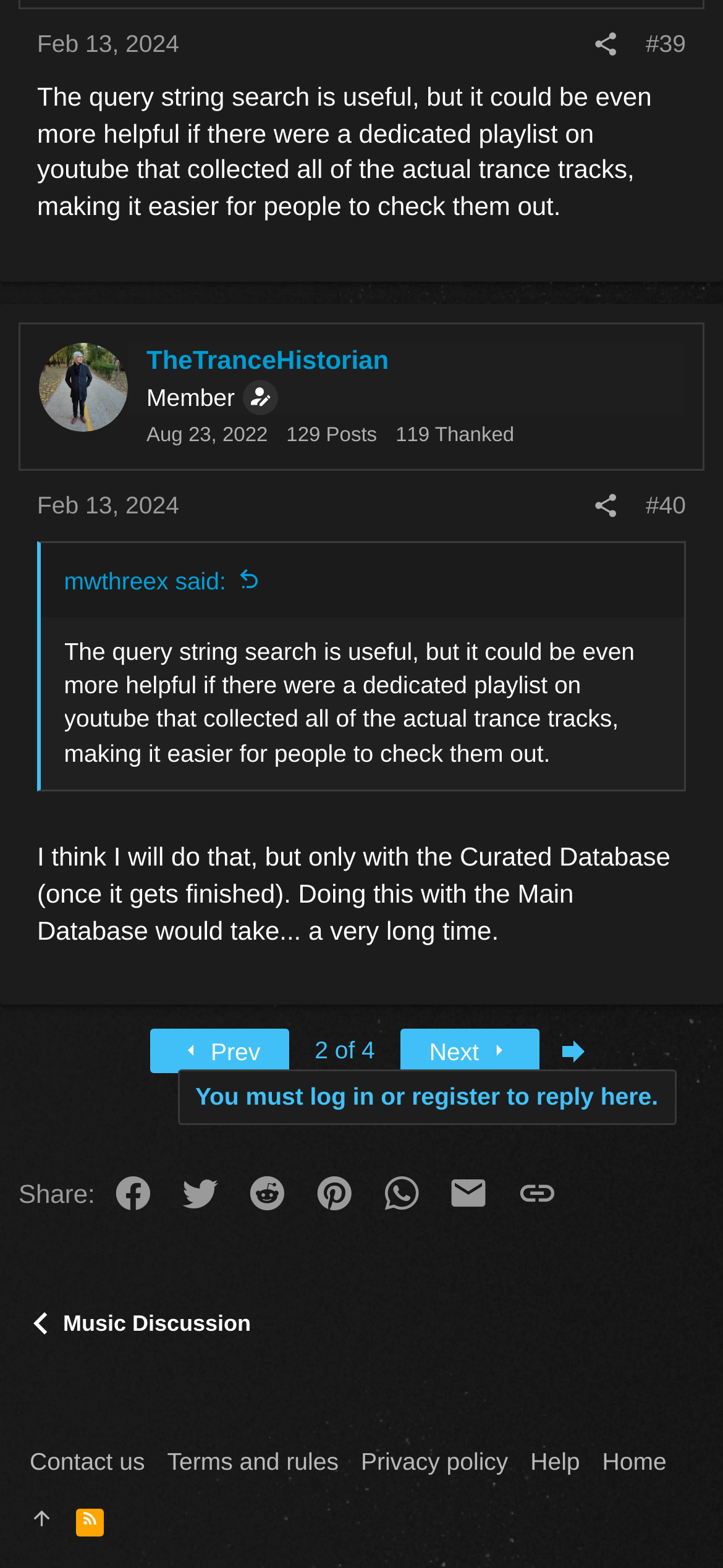What is the username of the original poster?
Please use the visual content to give a single word or phrase answer.

TheTranceHistorian